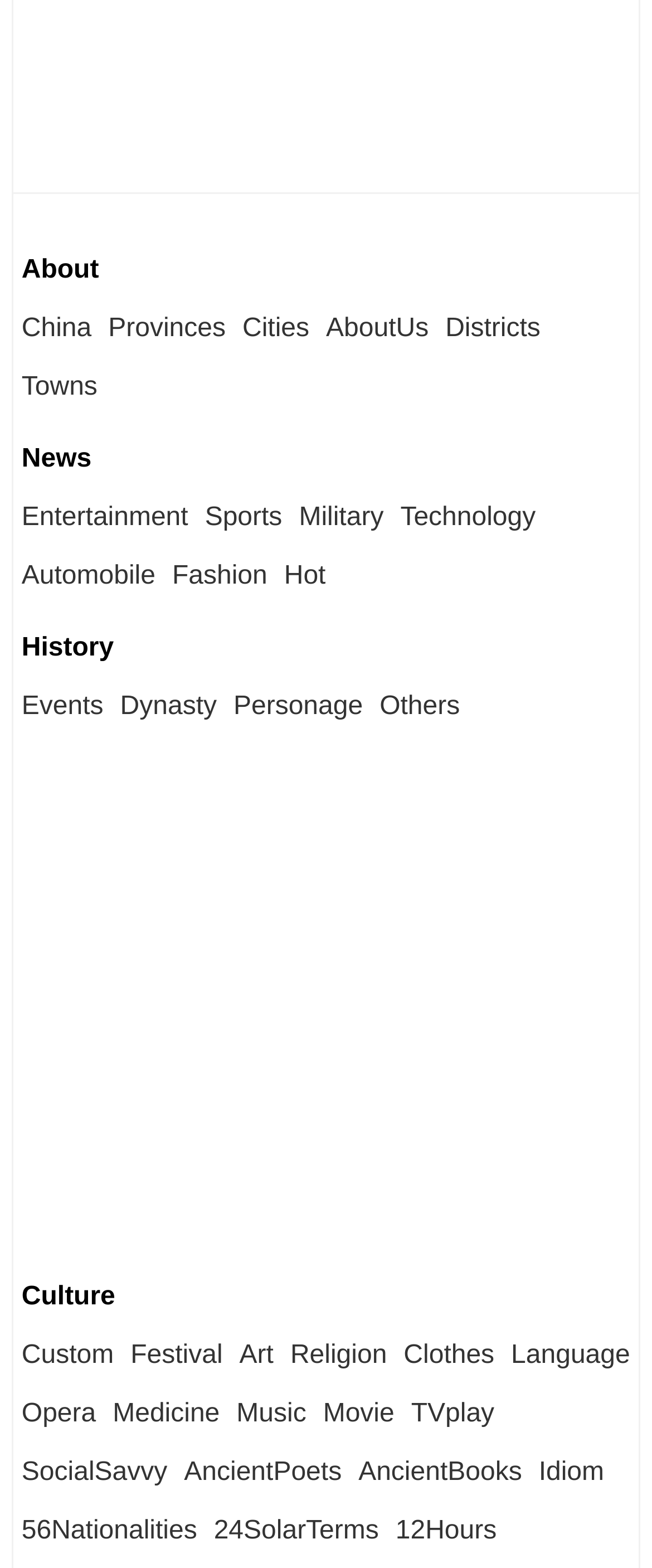Please specify the bounding box coordinates of the element that should be clicked to execute the given instruction: 'Click on About'. Ensure the coordinates are four float numbers between 0 and 1, expressed as [left, top, right, bottom].

[0.033, 0.163, 0.152, 0.181]